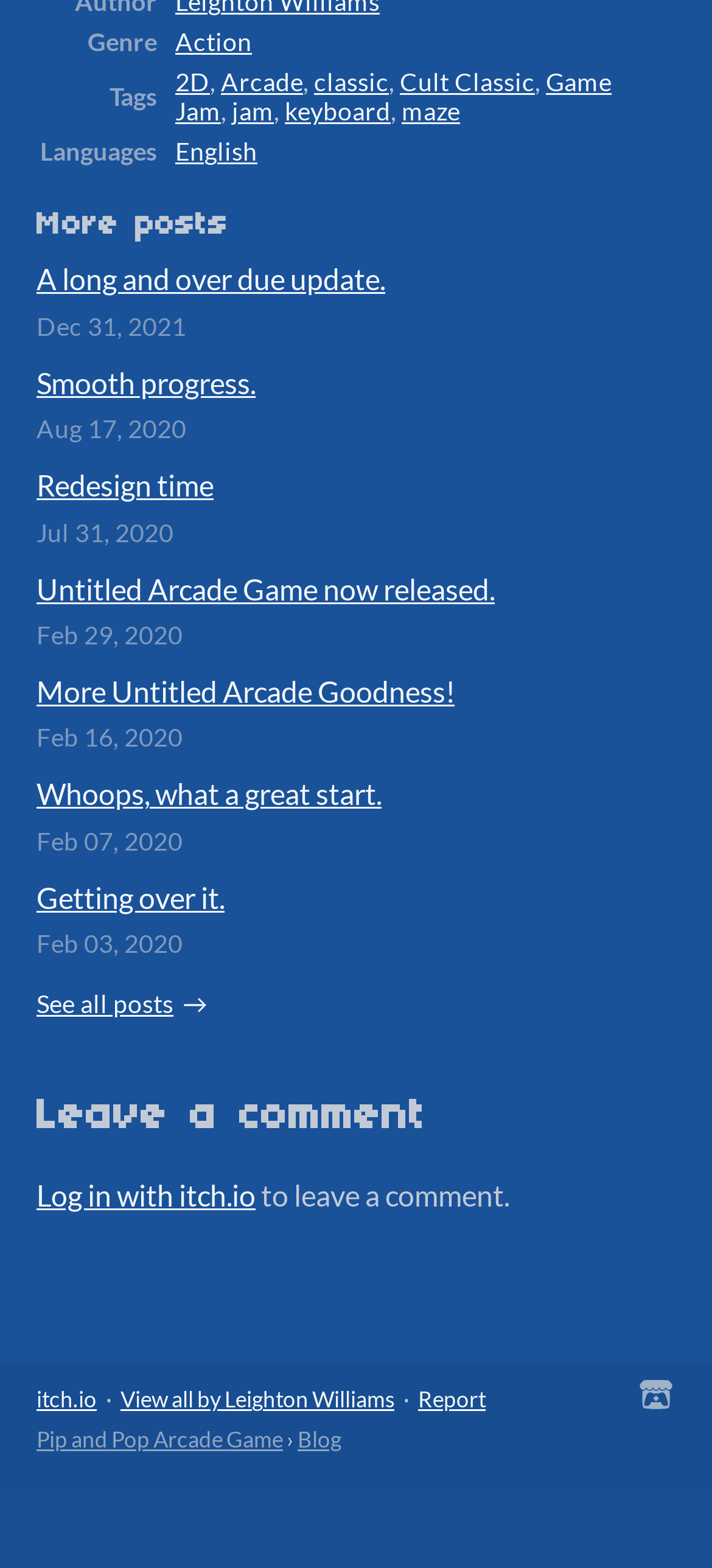How many tags are associated with the game?
Using the image as a reference, give a one-word or short phrase answer.

9